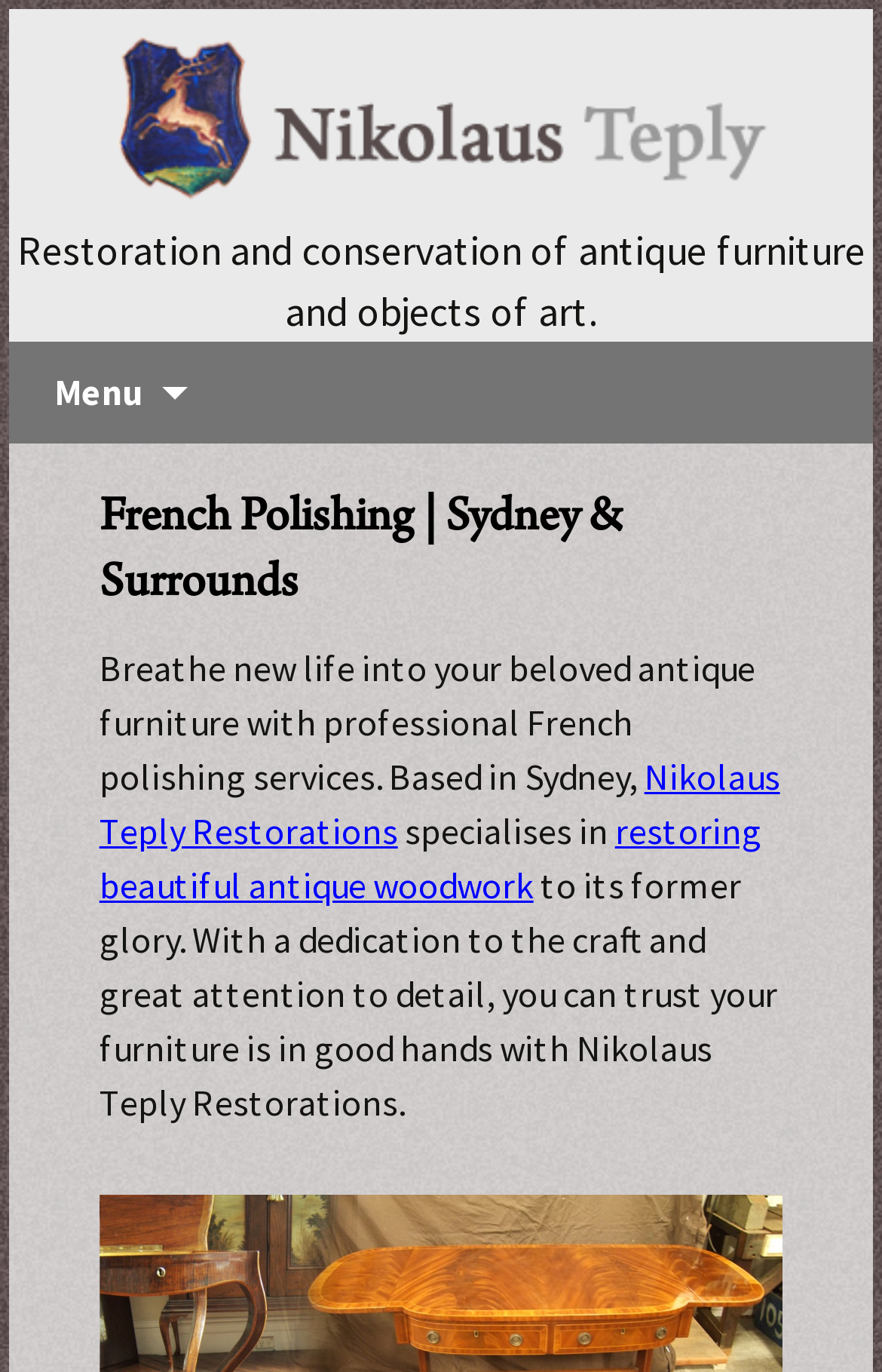Identify the bounding box for the given UI element using the description provided. Coordinates should be in the format (top-left x, top-left y, bottom-right x, bottom-right y) and must be between 0 and 1. Here is the description: restoring beautiful antique woodwork

[0.113, 0.589, 0.864, 0.662]